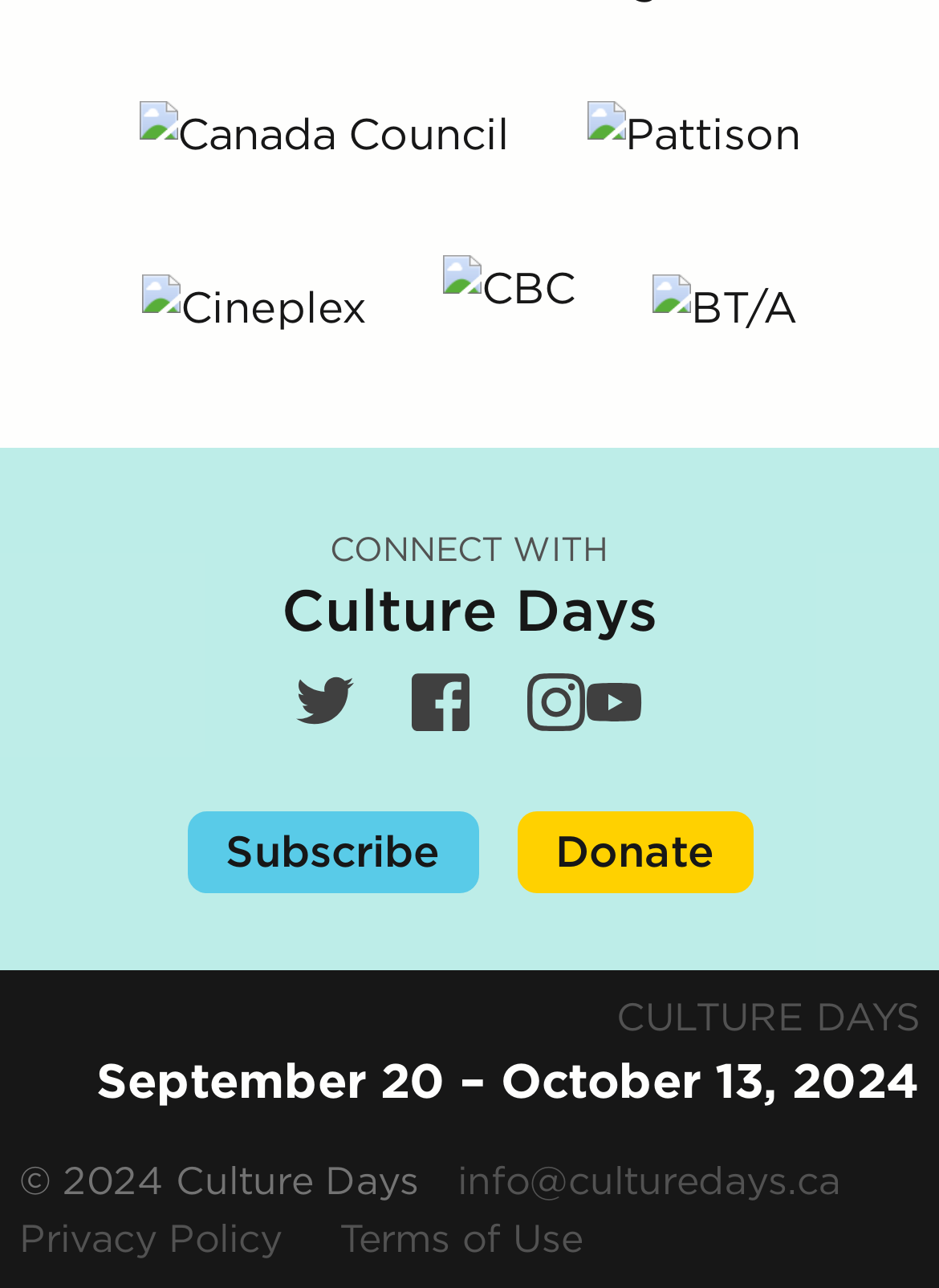What is the email address provided at the bottom of the webpage? Based on the screenshot, please respond with a single word or phrase.

info@culturedays.ca